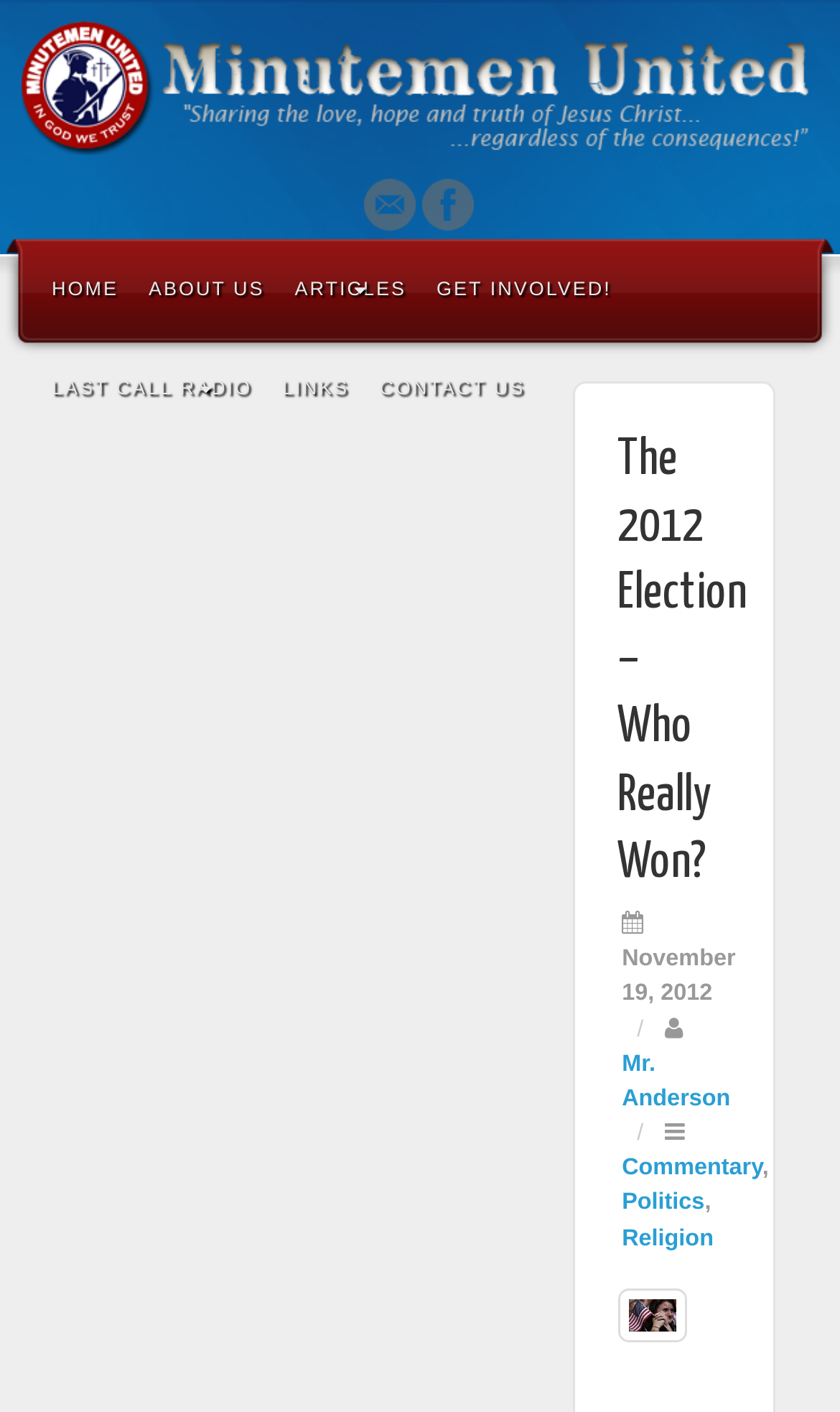Please find the bounding box coordinates of the element that needs to be clicked to perform the following instruction: "read about C.S. Lewis". The bounding box coordinates should be four float numbers between 0 and 1, represented as [left, top, right, bottom].

None